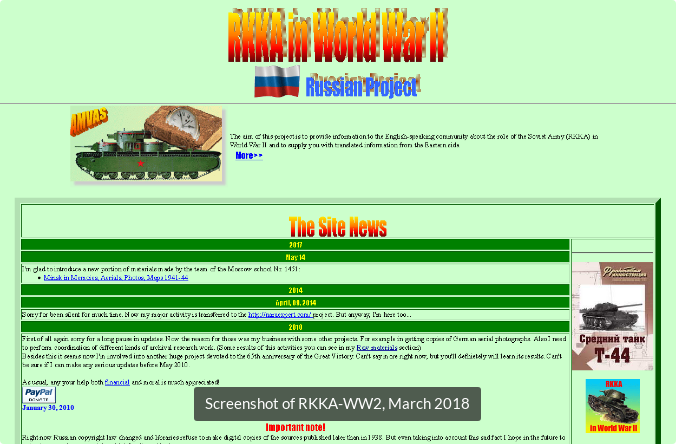Capture every detail in the image and describe it fully.

The image is a screenshot from the RKKA in World War II website, taken in March 2018. The website is dedicated to providing information about the Red Army (RKKA) during World War II, highlighting various historical aspects and resources related to the Soviet military. The screenshot showcases the site's layout, including navigation links to different sections like "Site News" and various military references, reflecting a rich historical context. The upper portion features a distinctive banner, while the central area displays the site's content, which includes news updates and information relevant to visitors interested in 20th-century military history. The screenshot presents an informative glimpse into the design and focus of the RKKA project, emphasizing its educational goal to share insights with a broader audience.